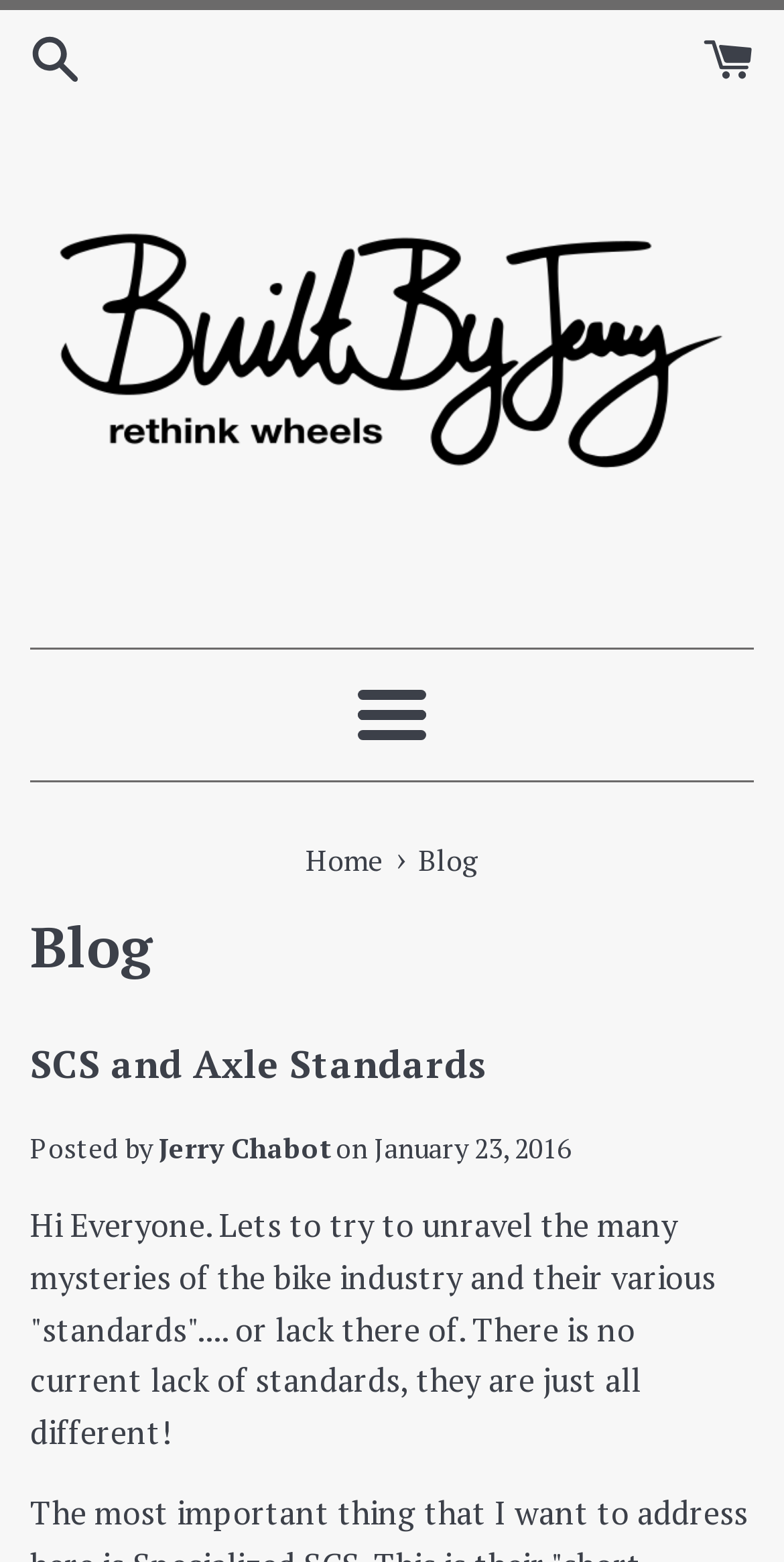What is the name of the author of the latest article?
Please respond to the question with a detailed and well-explained answer.

I found the author's name by looking at the text 'Posted by' followed by 'Jerry Chabot' in the article section.